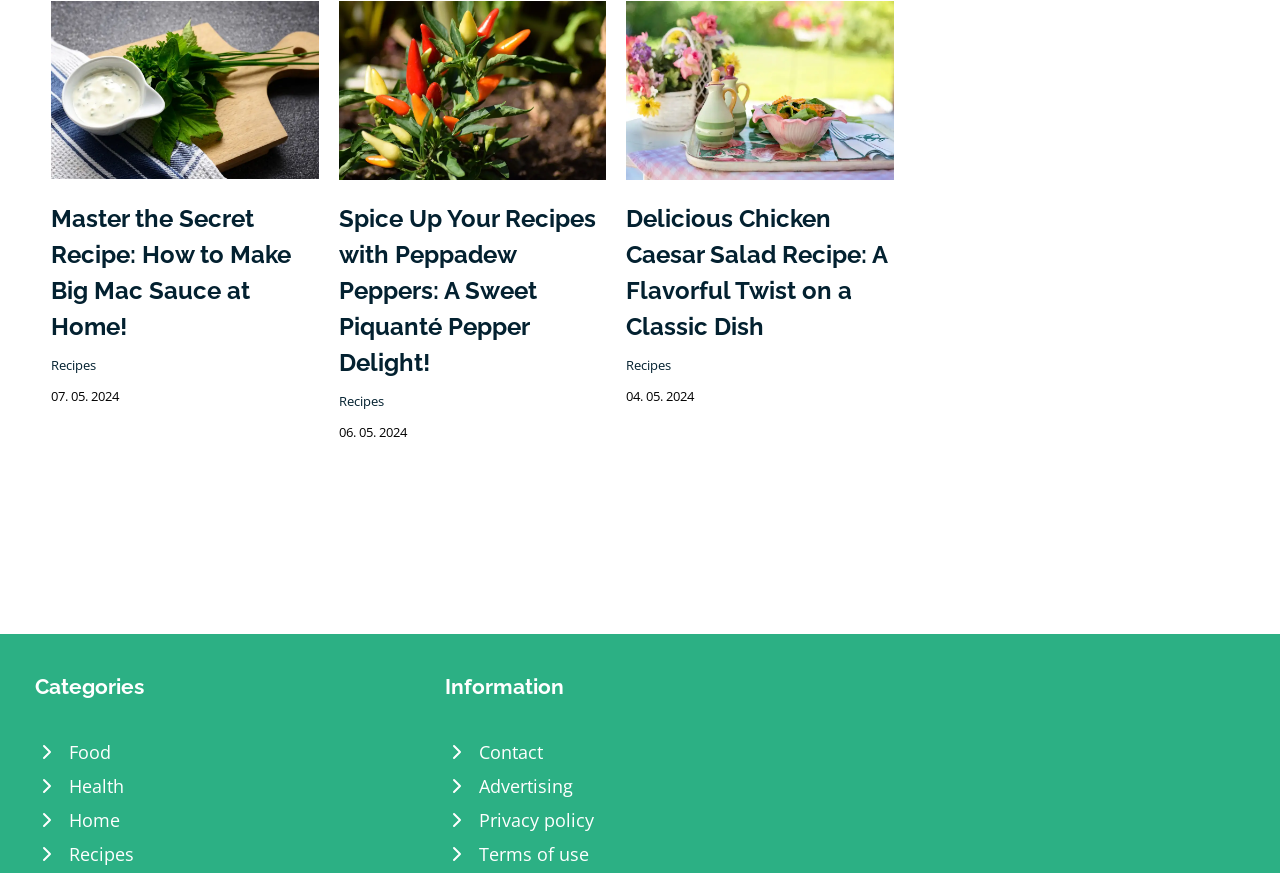Can you determine the bounding box coordinates of the area that needs to be clicked to fulfill the following instruction: "Visit the Contact page"?

[0.348, 0.842, 0.652, 0.881]